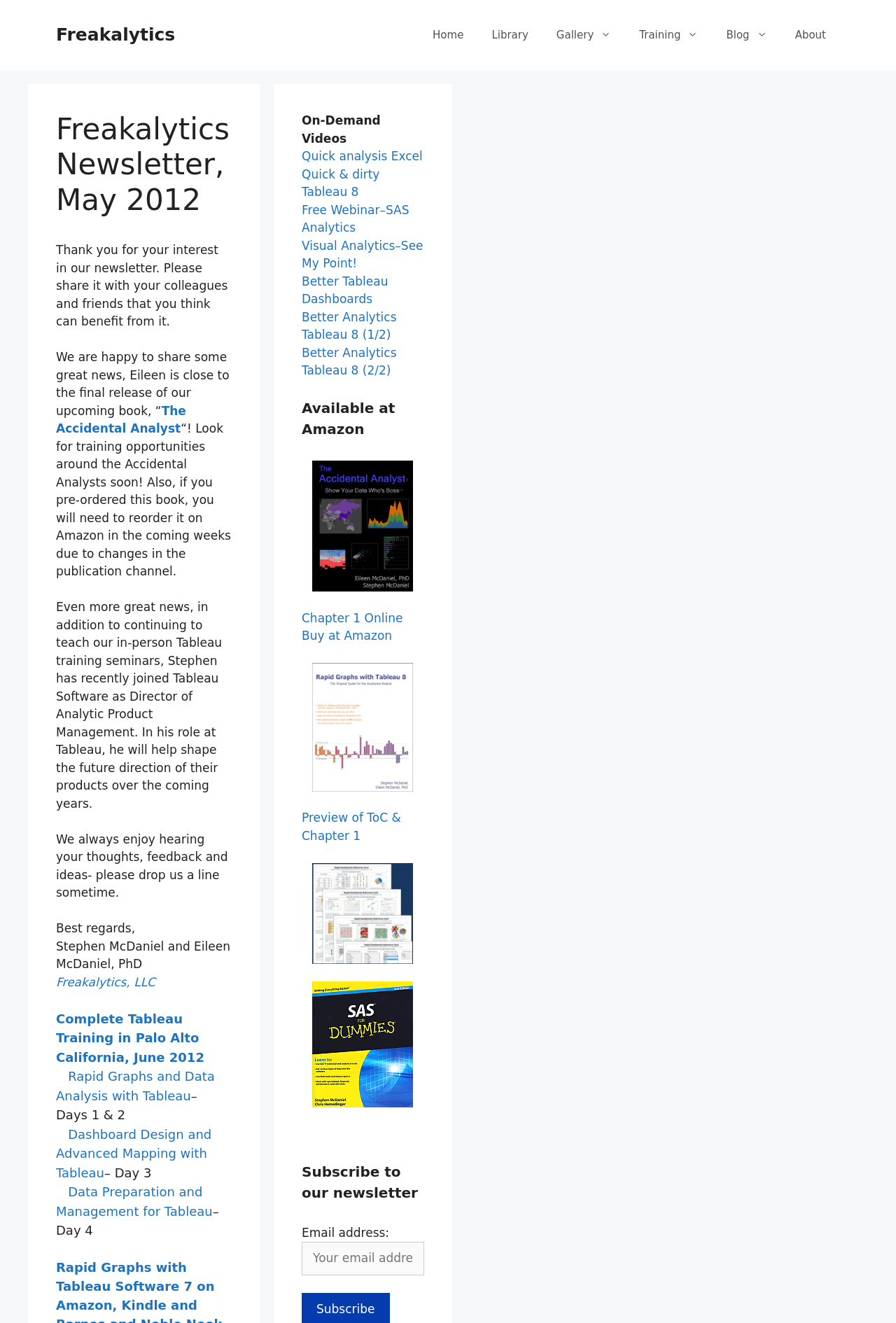Determine the bounding box coordinates of the clickable element to complete this instruction: "go to home page". Provide the coordinates in the format of four float numbers between 0 and 1, [left, top, right, bottom].

None